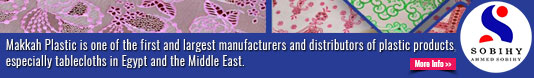Give a concise answer using one word or a phrase to the following question:
What is the purpose of the 'More Info' prompt?

to learn more